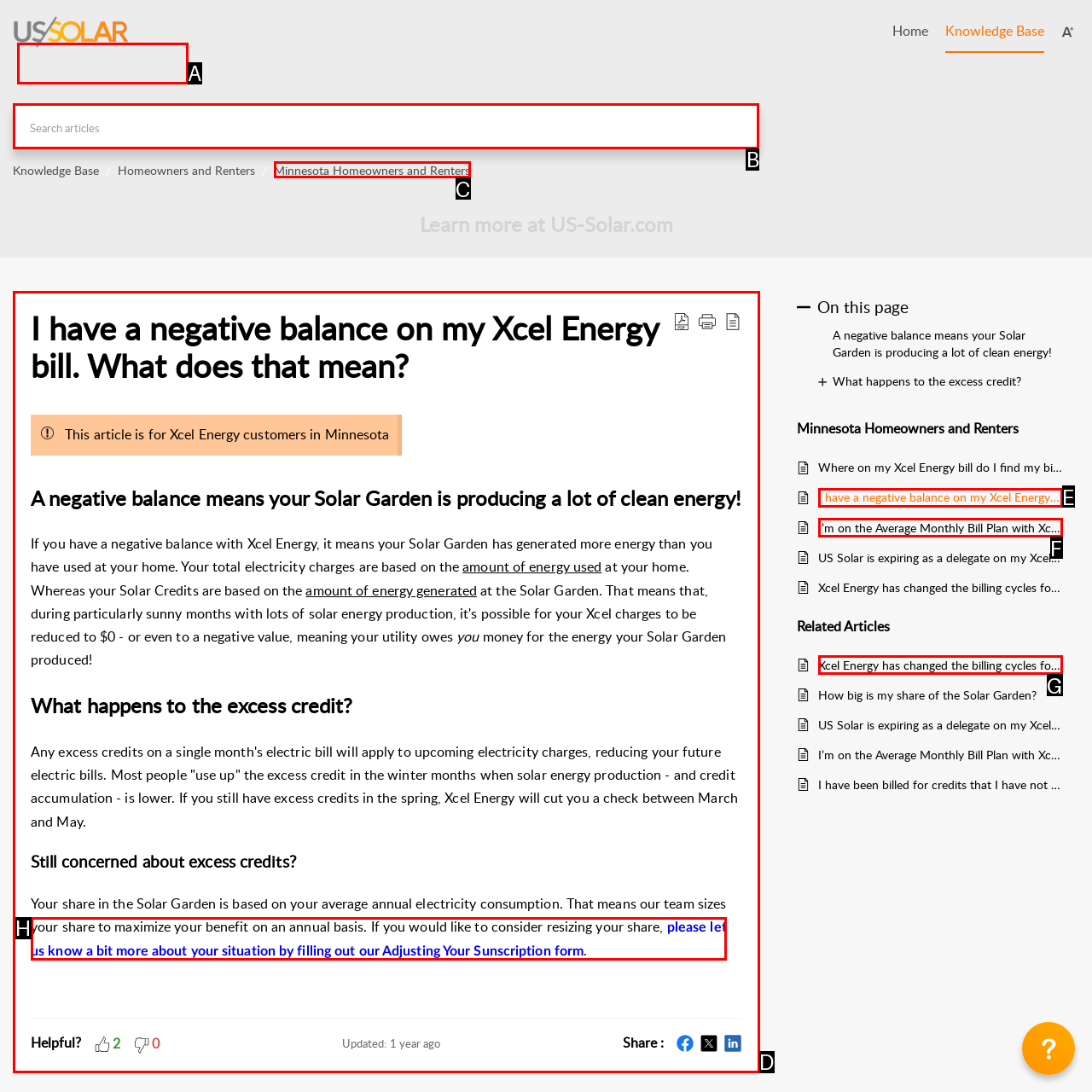Select the appropriate HTML element that needs to be clicked to execute the following task: Search articles. Respond with the letter of the option.

B